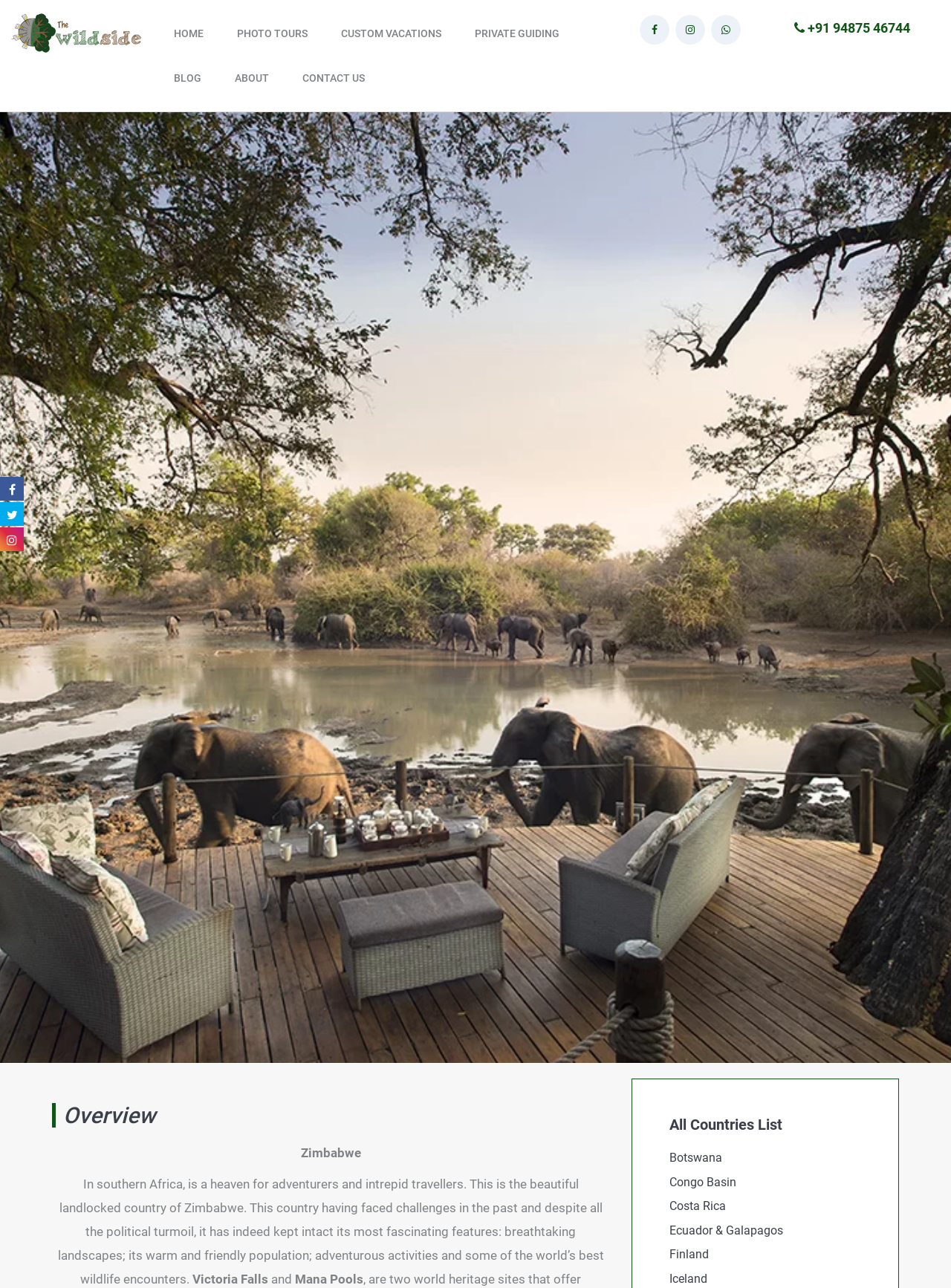Please identify the bounding box coordinates of the clickable area that will fulfill the following instruction: "Click the logo". The coordinates should be in the format of four float numbers between 0 and 1, i.e., [left, top, right, bottom].

[0.012, 0.009, 0.183, 0.041]